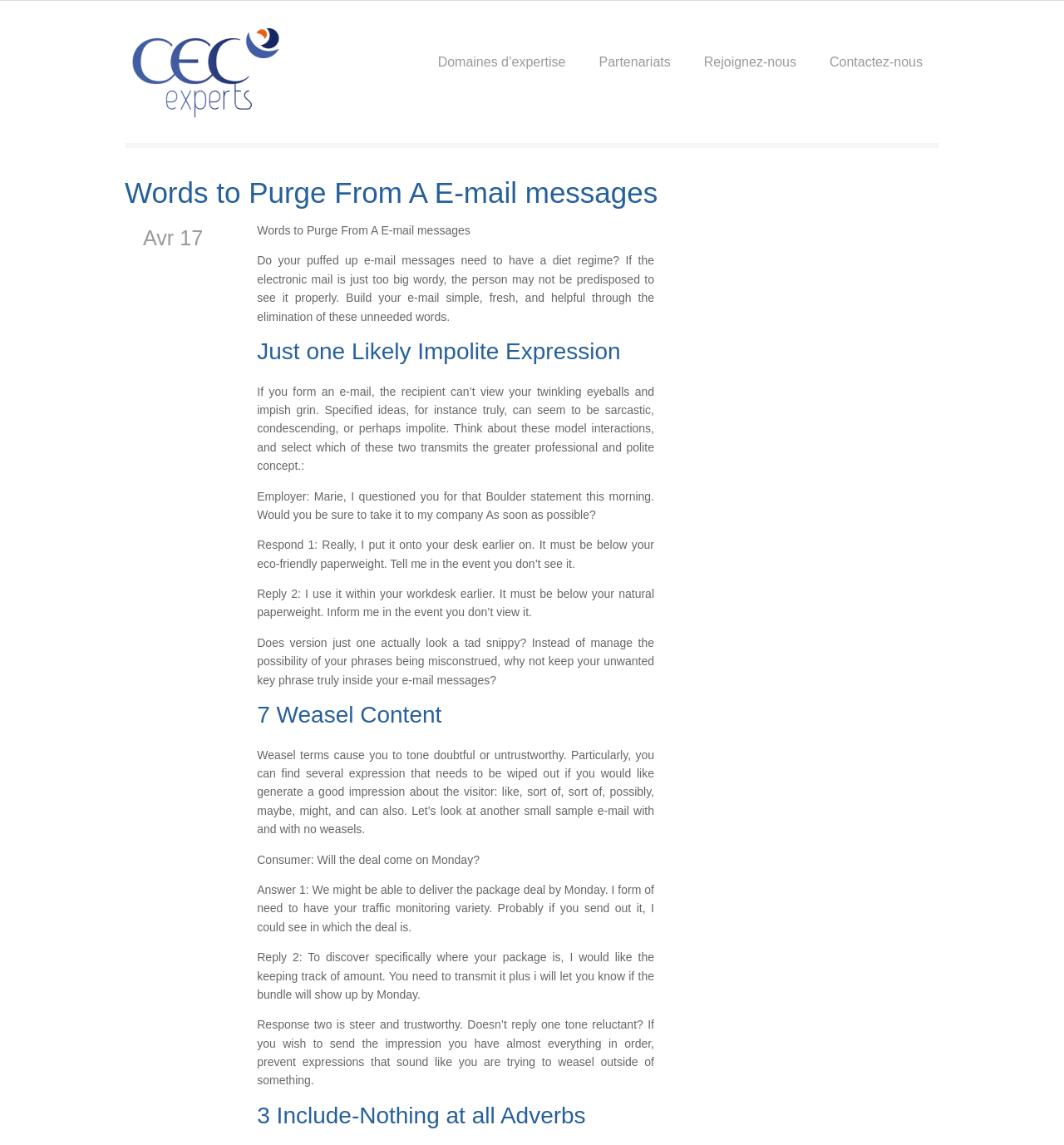Provide your answer to the question using just one word or phrase: What is the purpose of removing weasel words from email messages?

To sound trustworthy